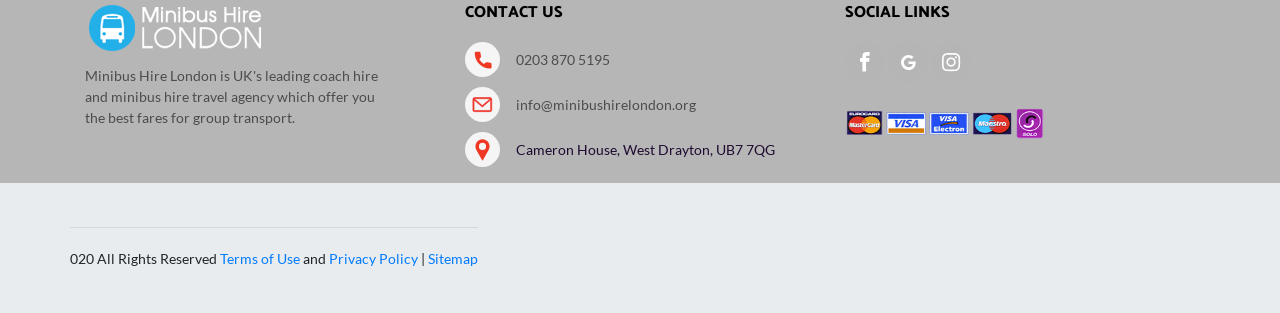What social media platforms are linked?
Answer the question with just one word or phrase using the image.

facebook, youtube, instagram